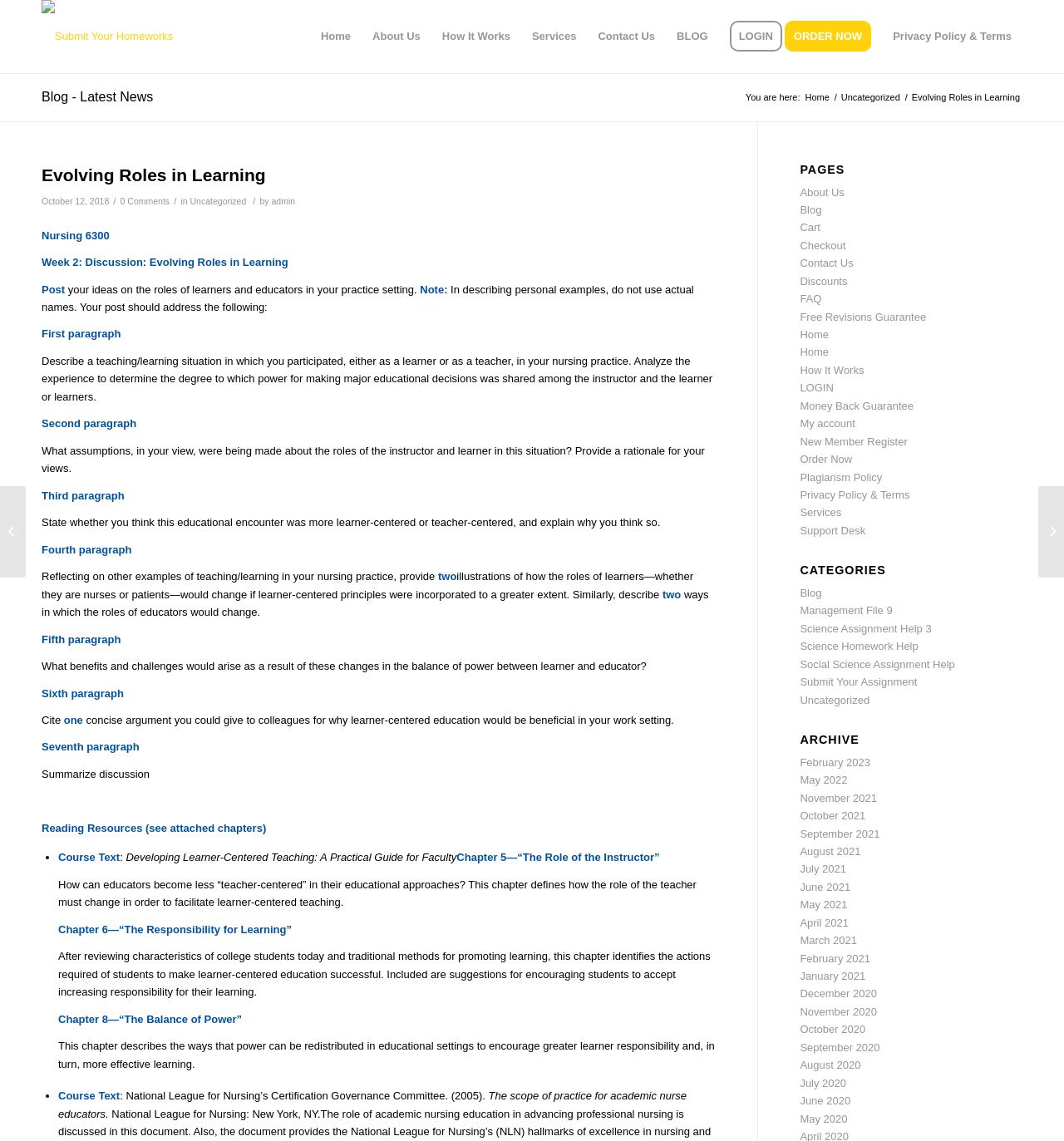Please extract the primary headline from the webpage.

Evolving Roles in Learning